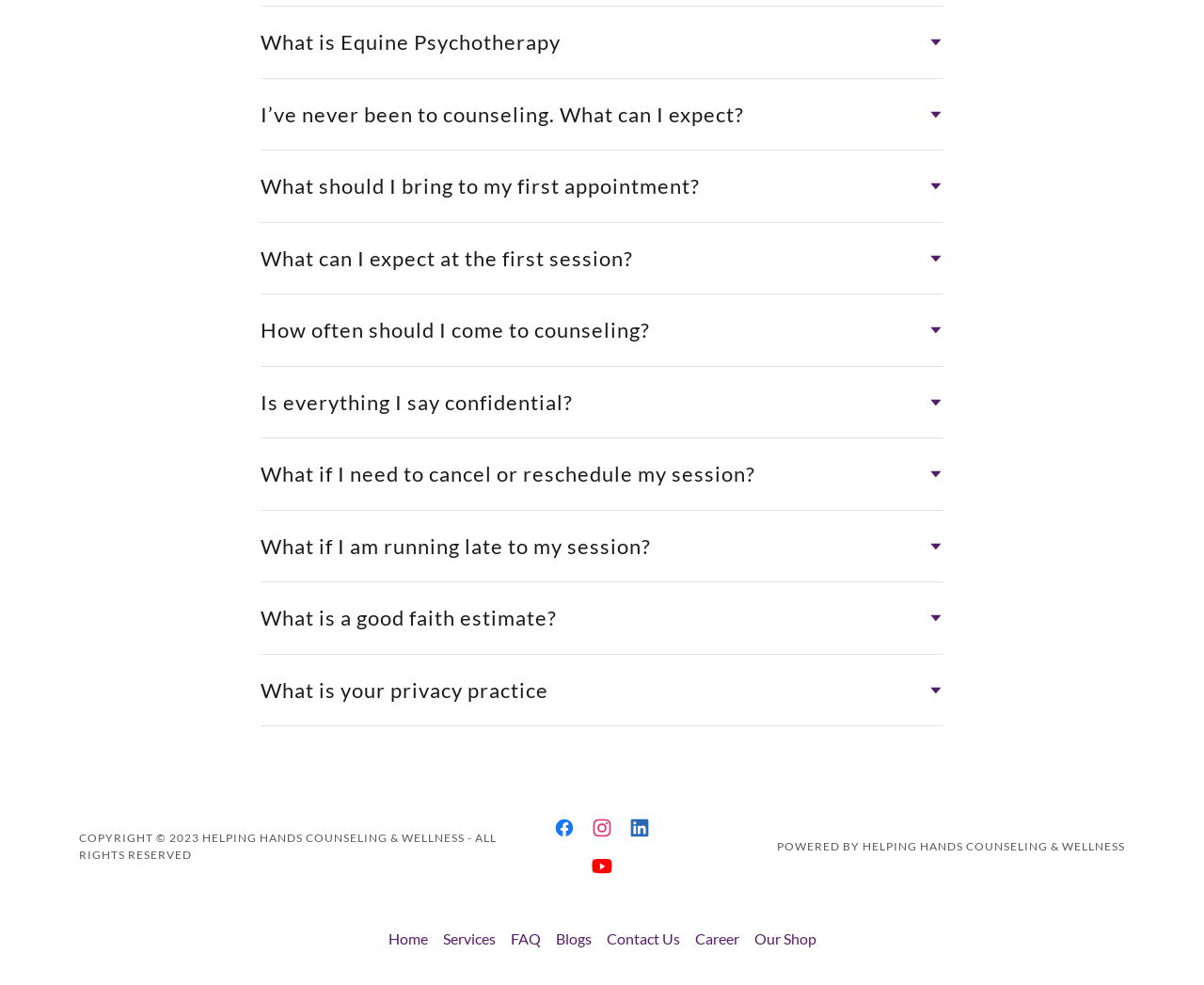Show me the bounding box coordinates of the clickable region to achieve the task as per the instruction: "Click on 'Facebook Social Link'".

[0.453, 0.822, 0.484, 0.86]